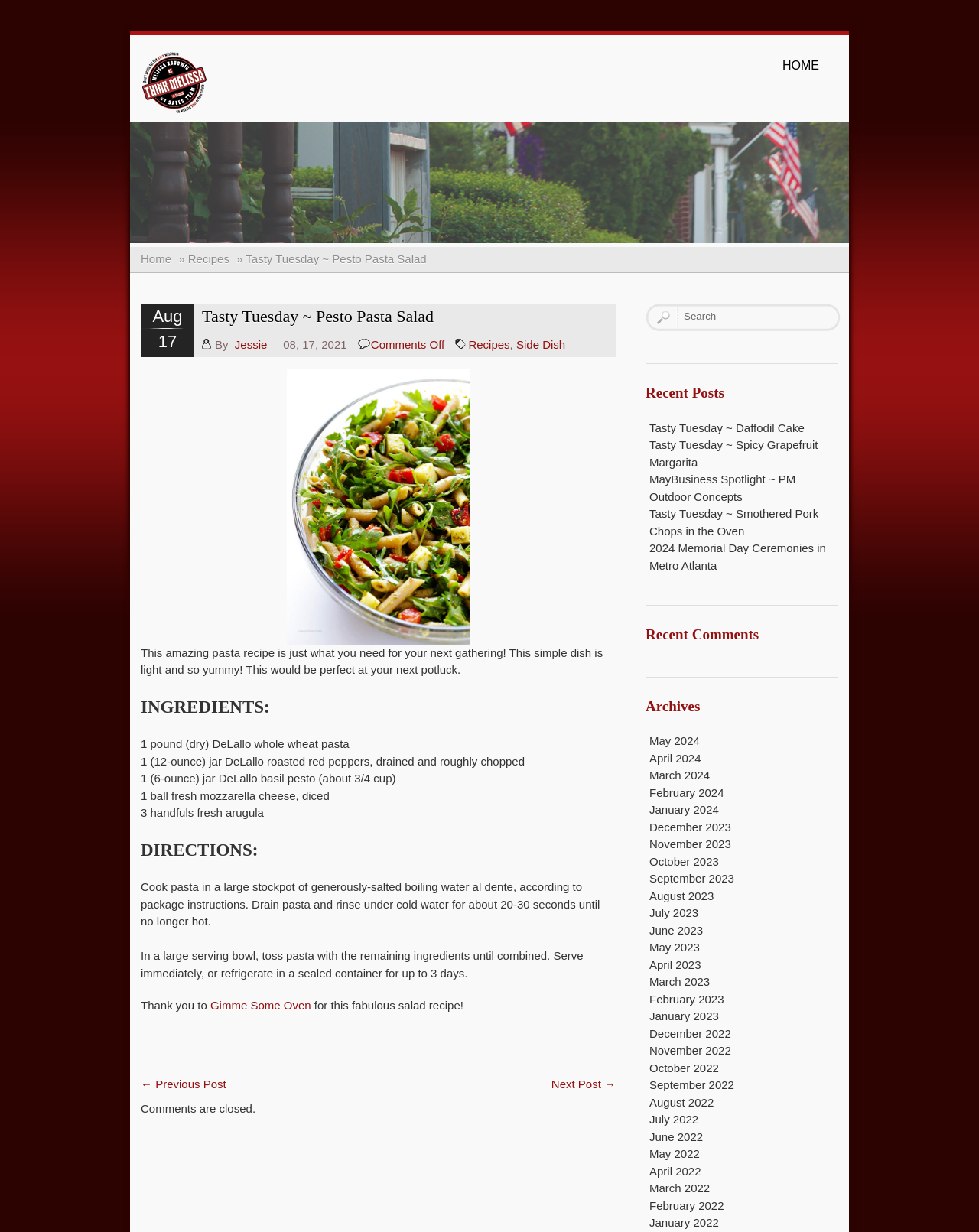How many ingredients are listed in this recipe?
Provide a thorough and detailed answer to the question.

The ingredients are listed in the section labeled 'INGREDIENTS:'. There are five ingredients listed: DeLallo whole wheat pasta, DeLallo roasted red peppers, DeLallo basil pesto, fresh mozzarella cheese, and fresh arugula.